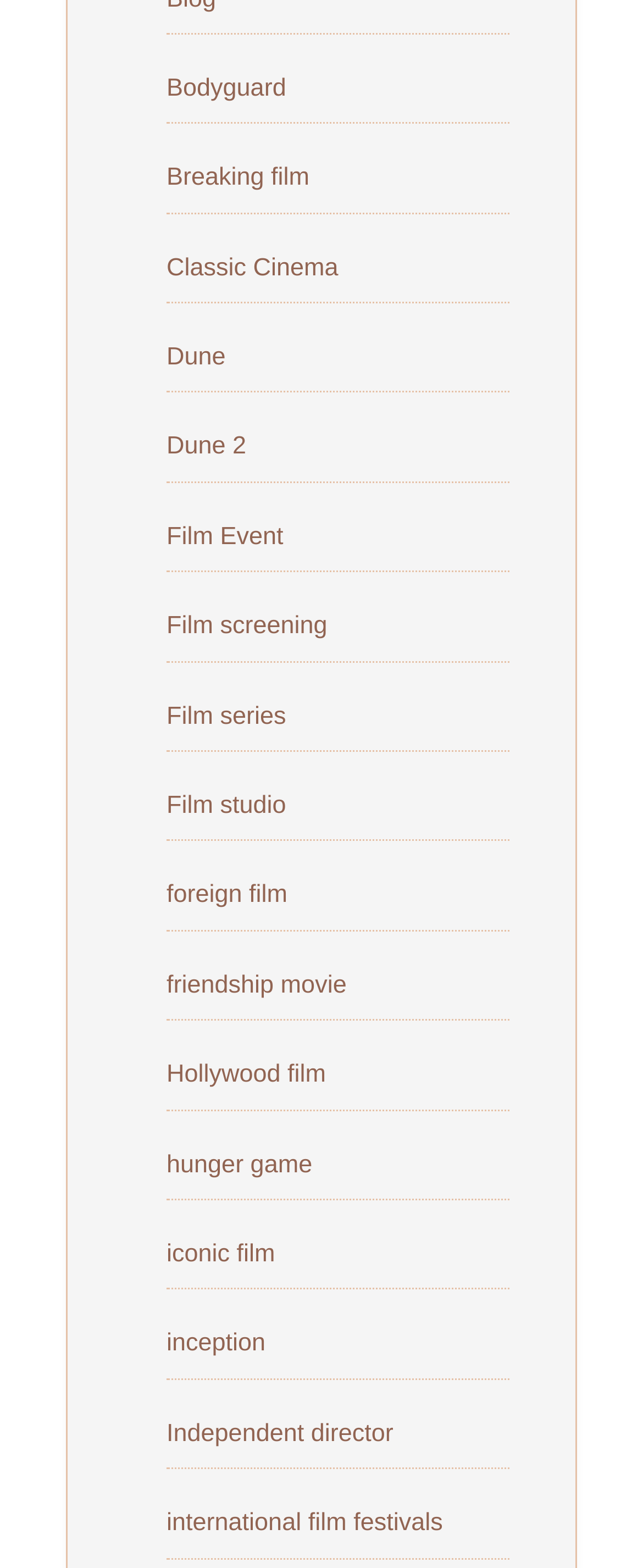Please determine the bounding box coordinates of the element's region to click for the following instruction: "Check out the Independent director page".

[0.259, 0.905, 0.612, 0.923]